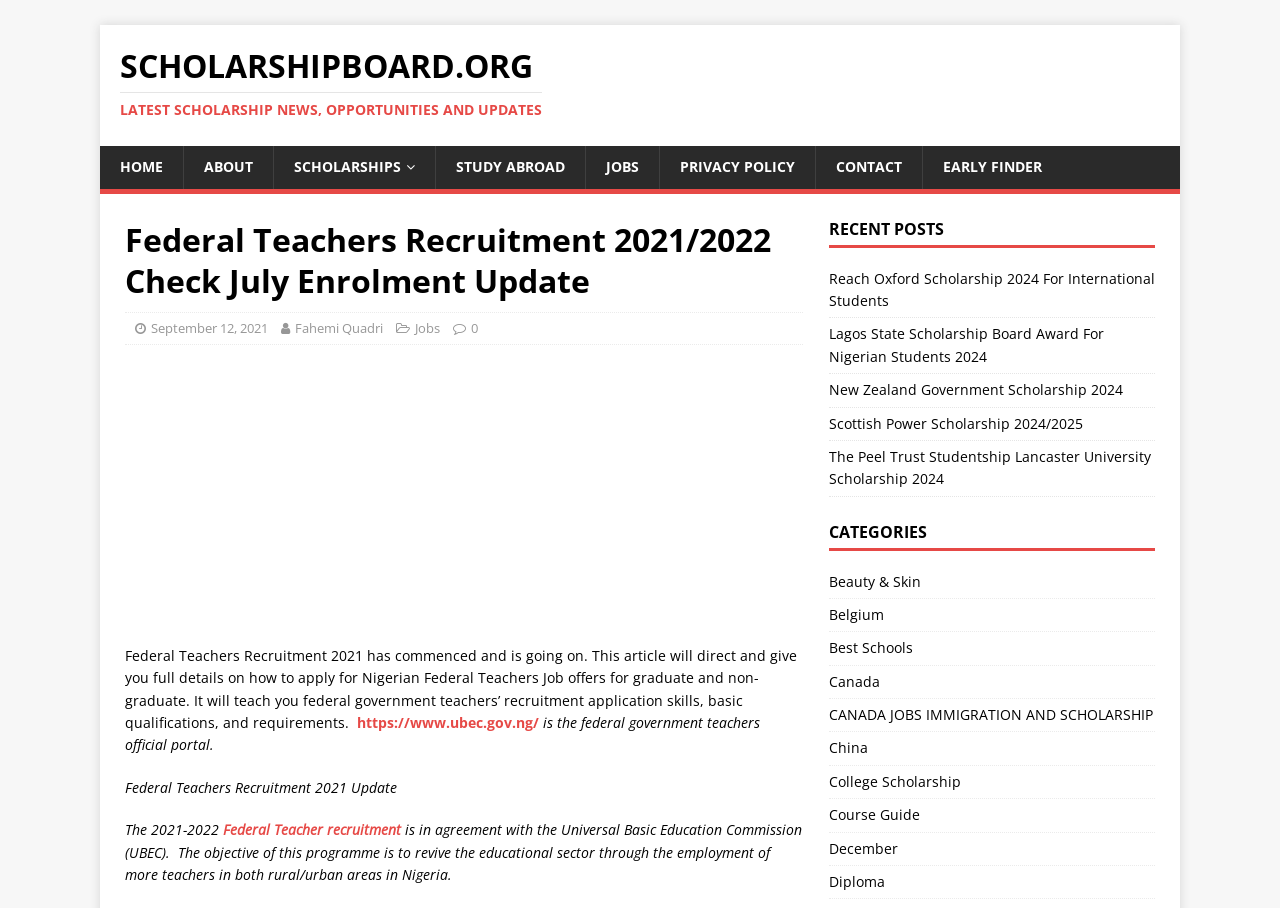Please provide a comprehensive response to the question based on the details in the image: What is the official portal for Federal Teachers Recruitment?

I determined the answer by looking at the link provided in the paragraph that explains the Federal Teachers Recruitment 2021. The link 'https://www.ubec.gov.ng/' is described as the federal government teachers' official portal.